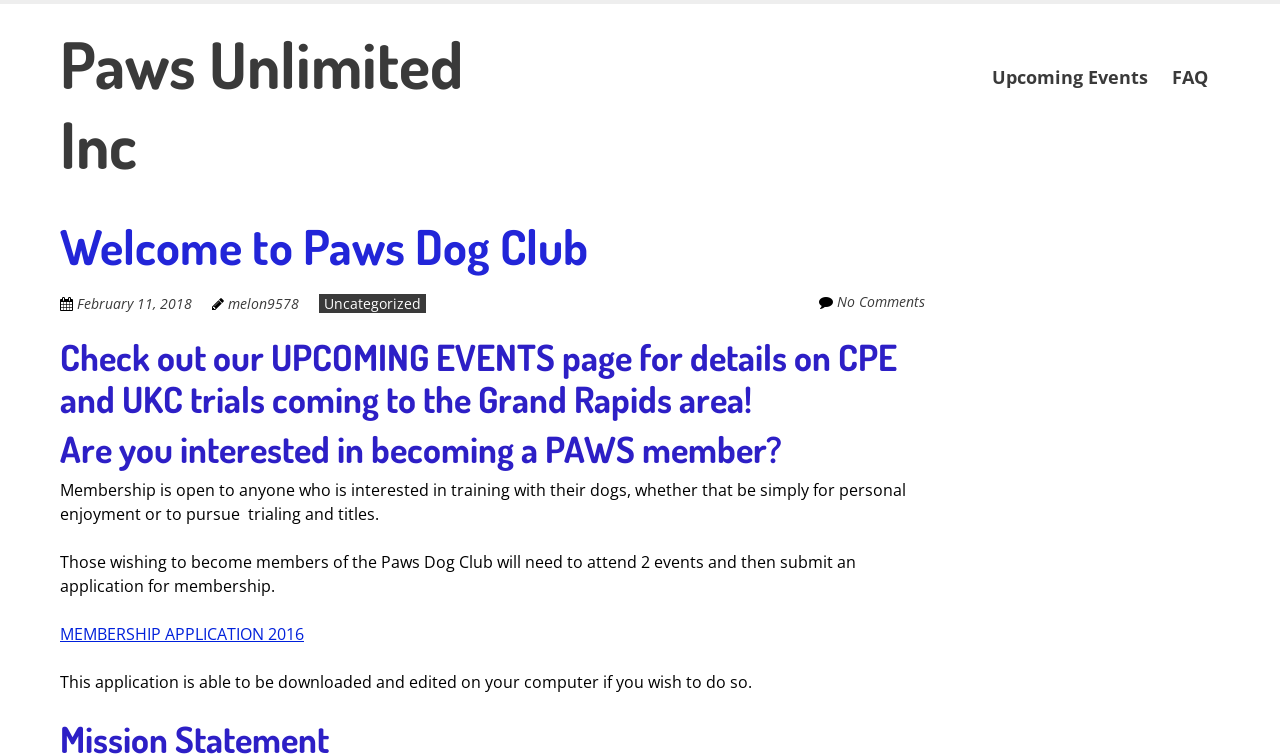What is the format of the membership application?
Based on the screenshot, respond with a single word or phrase.

Editable document